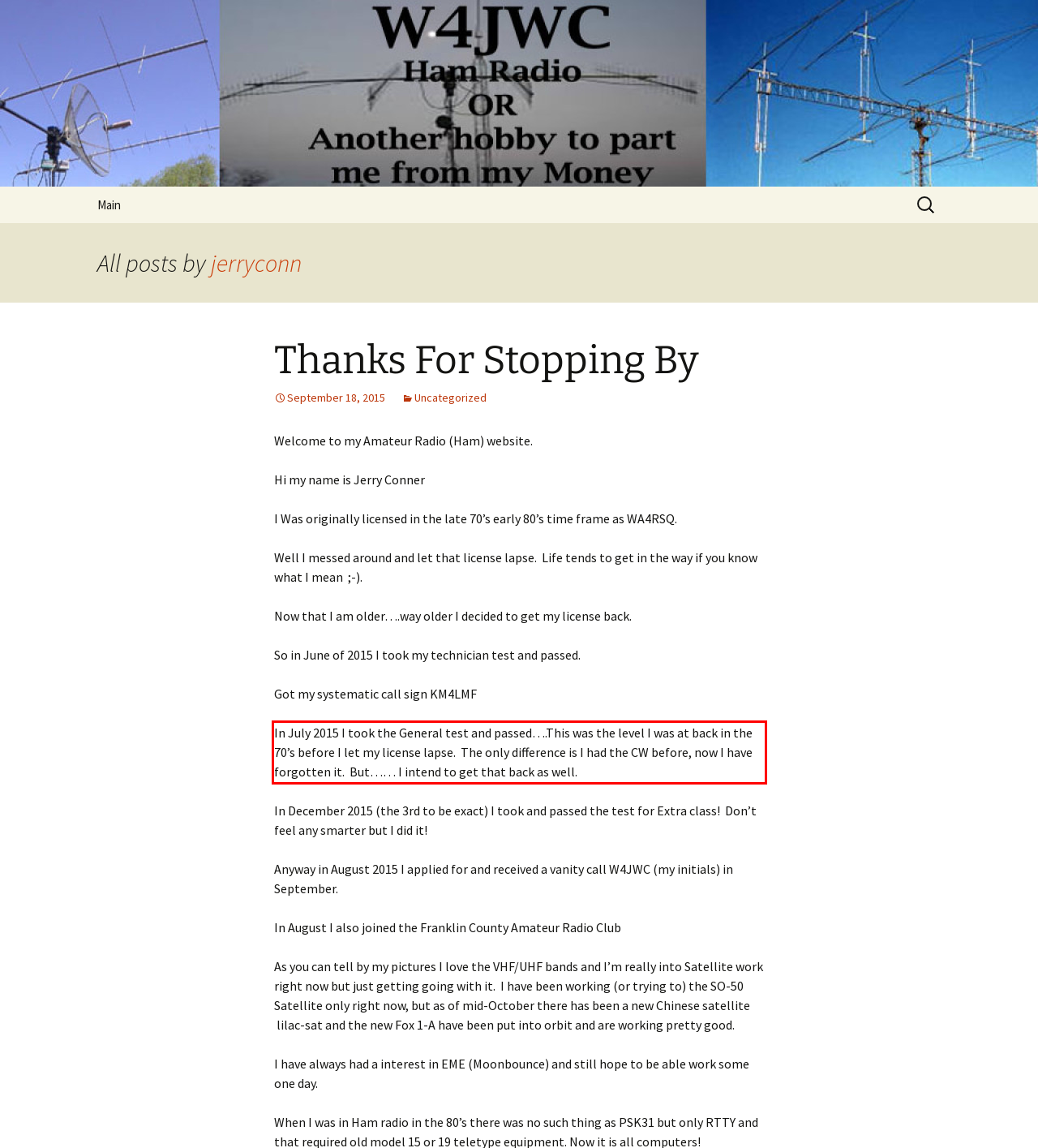Within the screenshot of the webpage, there is a red rectangle. Please recognize and generate the text content inside this red bounding box.

In July 2015 I took the General test and passed….This was the level I was at back in the 70’s before I let my license lapse. The only difference is I had the CW before, now I have forgotten it. But…… I intend to get that back as well.